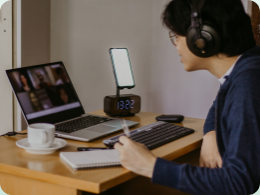List and describe all the prominent features within the image.

The image depicts a young individual engaged in a virtual meeting or online event, embodying the essence of modern remote communication. The person, wearing headphones, is seated at a wooden desk that features a sleek laptop displaying a video call interface with multiple participants. Next to the laptop, a digital clock shows the time as 13:22, indicating an active session. A notepad and pen are positioned for note-taking, along with a cup of coffee, contributing to a focused and professional atmosphere. This visual captures the spirit of Ekklesia Co's mission to facilitate meaningful online experiences, highlighting the importance of technology in connecting people across distances.